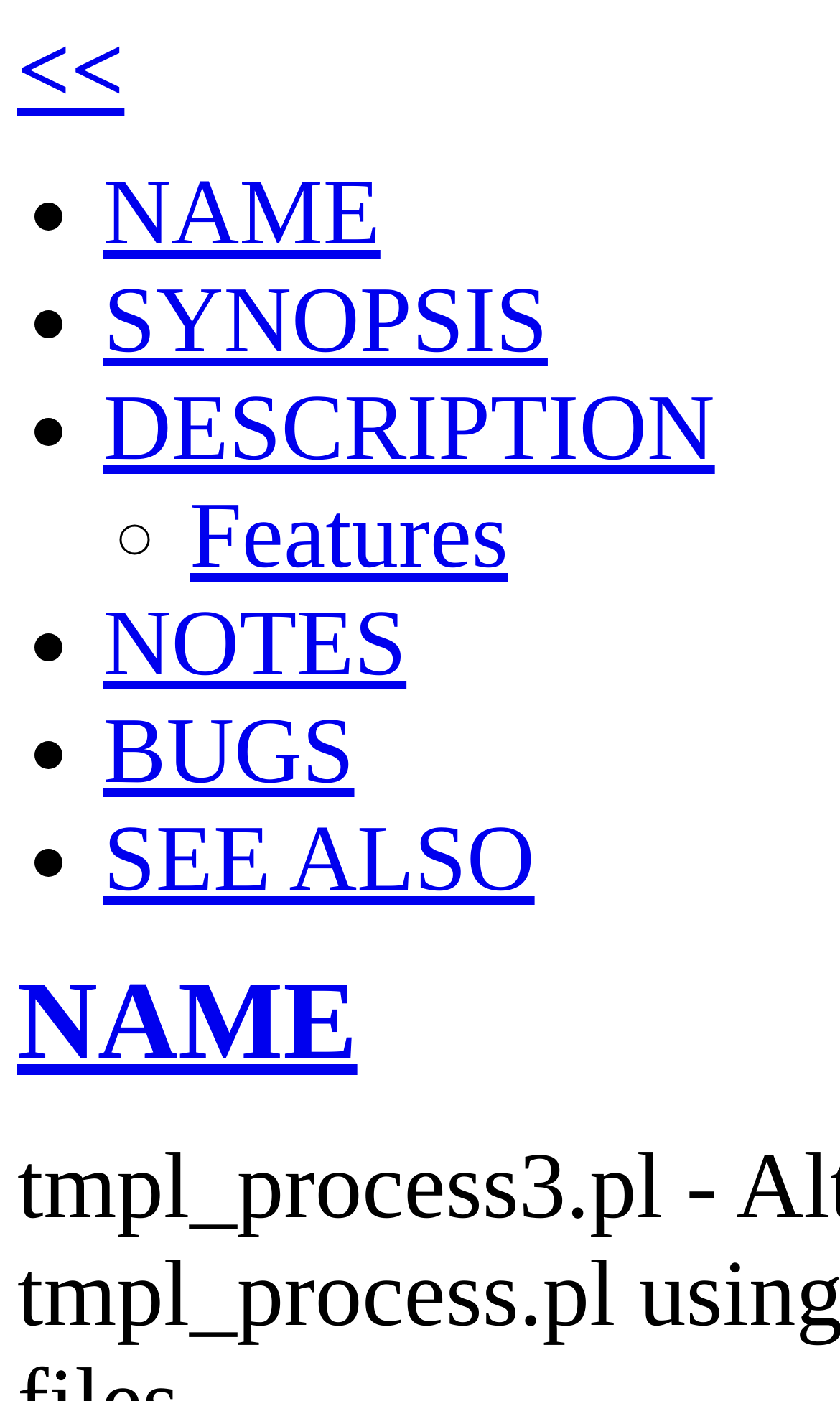Bounding box coordinates are given in the format (top-left x, top-left y, bottom-right x, bottom-right y). All values should be floating point numbers between 0 and 1. Provide the bounding box coordinate for the UI element described as: NAME

[0.021, 0.686, 0.425, 0.774]